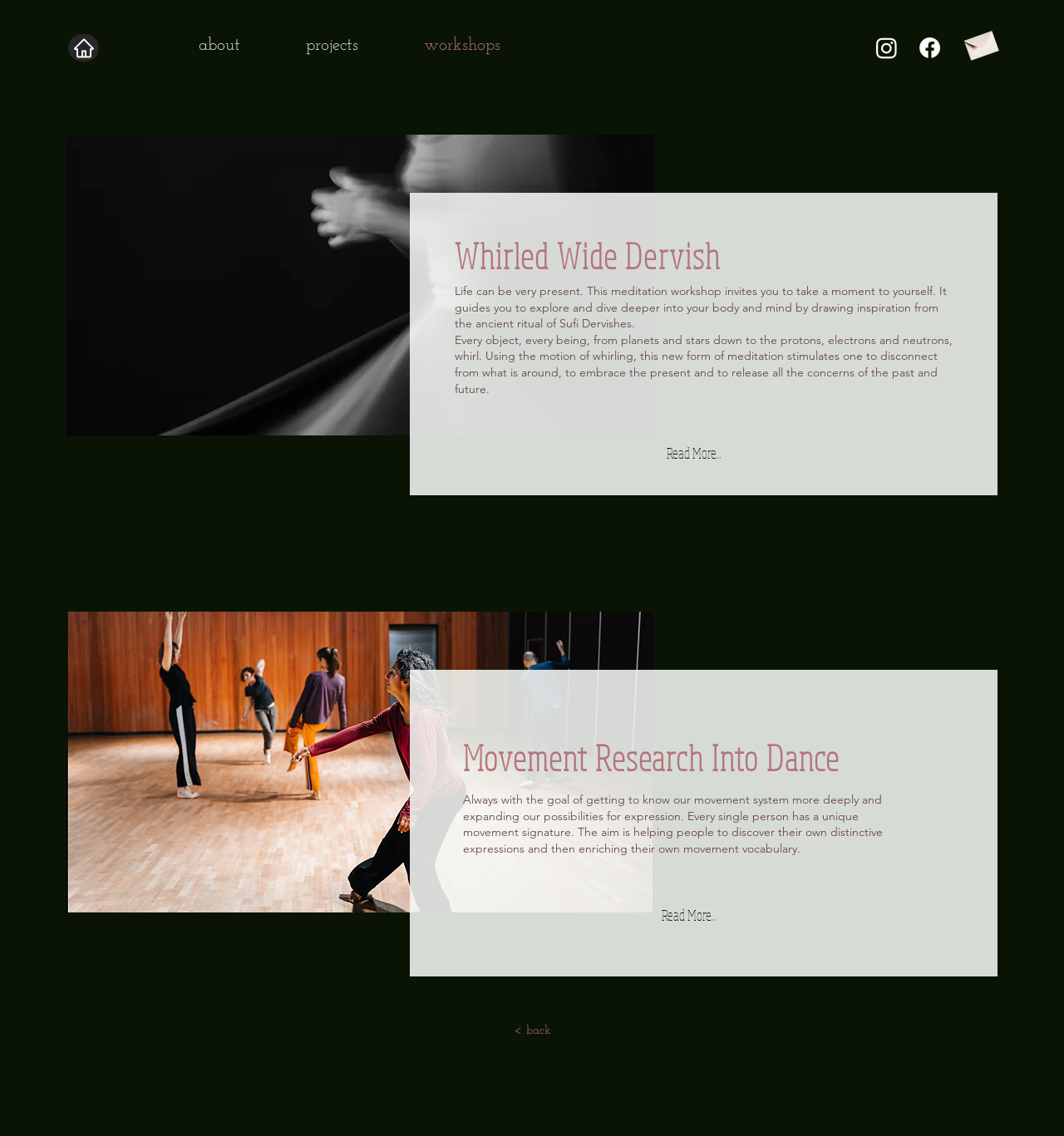Find the bounding box of the UI element described as follows: "about".

[0.137, 0.023, 0.238, 0.058]